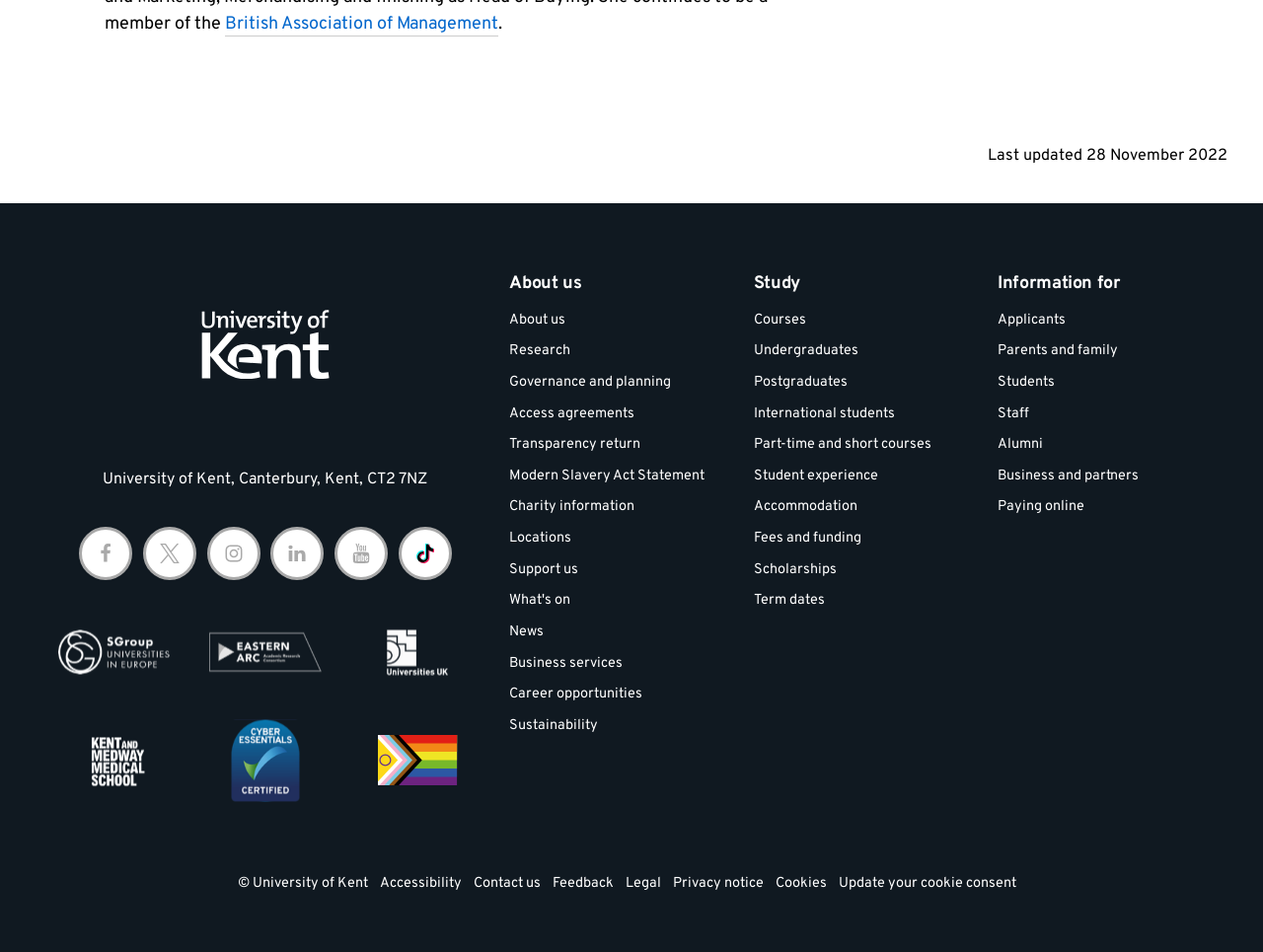Please identify the bounding box coordinates of the element that needs to be clicked to perform the following instruction: "Check Accessibility".

[0.301, 0.912, 0.366, 0.944]